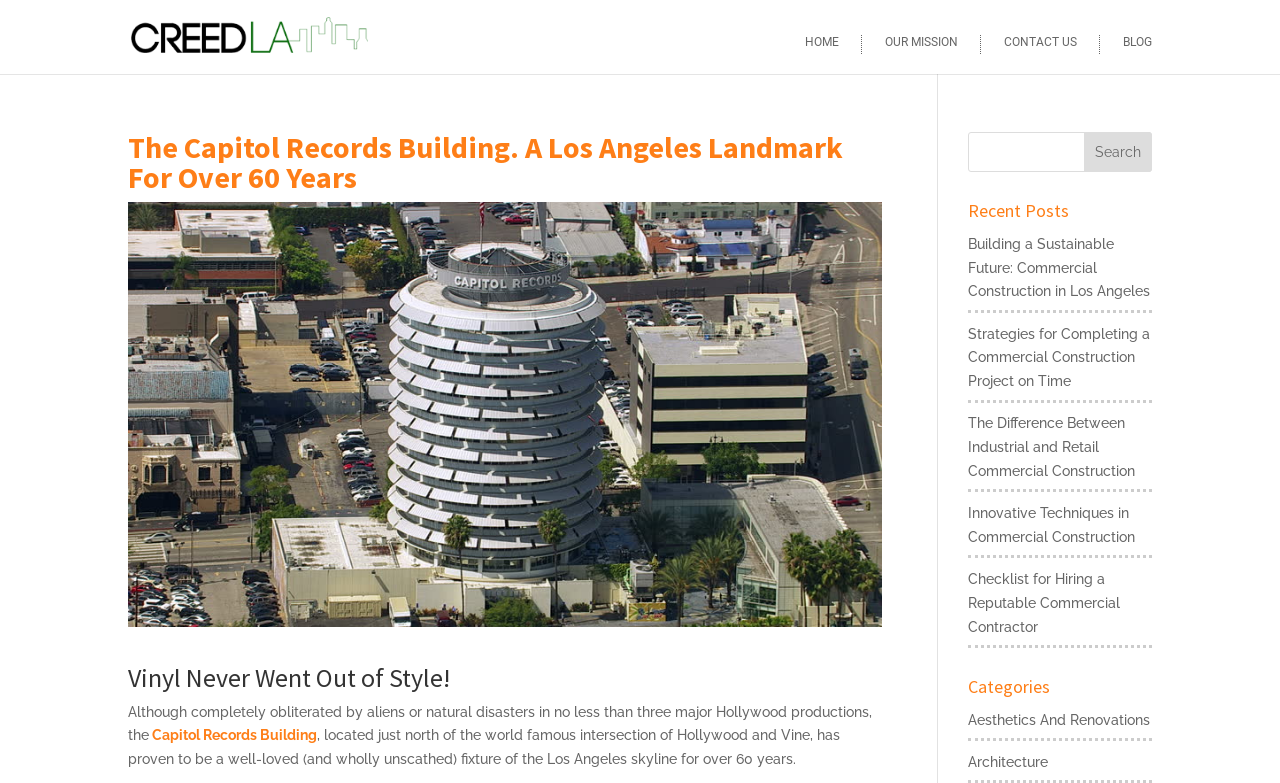What type of content is featured in the 'Recent Posts' section?
Examine the image and provide an in-depth answer to the question.

The 'Recent Posts' section contains links to various articles, such as 'Building a Sustainable Future: Commercial Construction in Los Angeles' and 'Strategies for Completing a Commercial Construction Project on Time'. This suggests that the section features blog posts related to commercial construction and architecture.